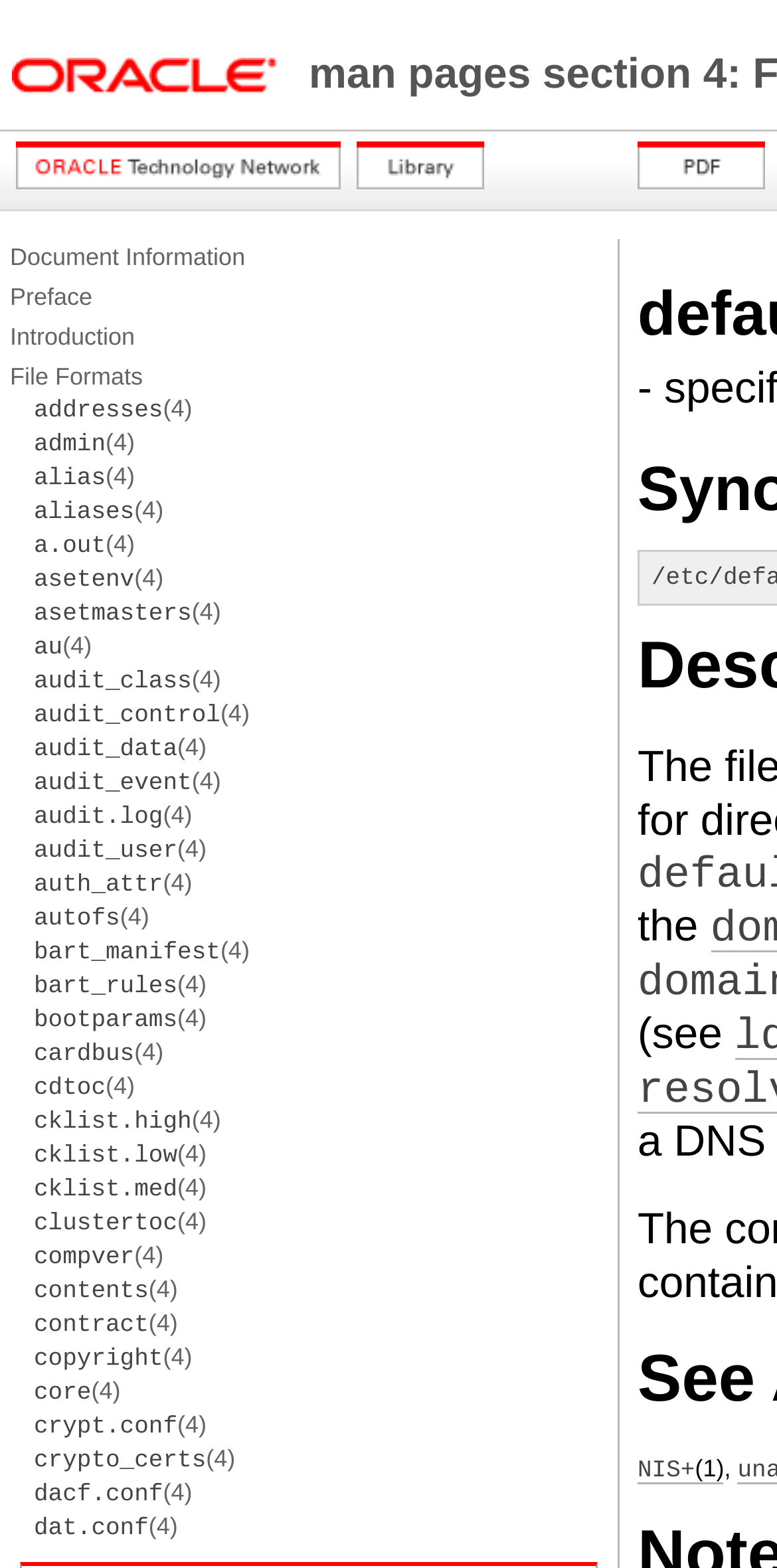Find the bounding box coordinates of the element you need to click on to perform this action: 'Go to the File Formats section'. The coordinates should be represented by four float values between 0 and 1, in the format [left, top, right, bottom].

[0.013, 0.231, 0.184, 0.249]